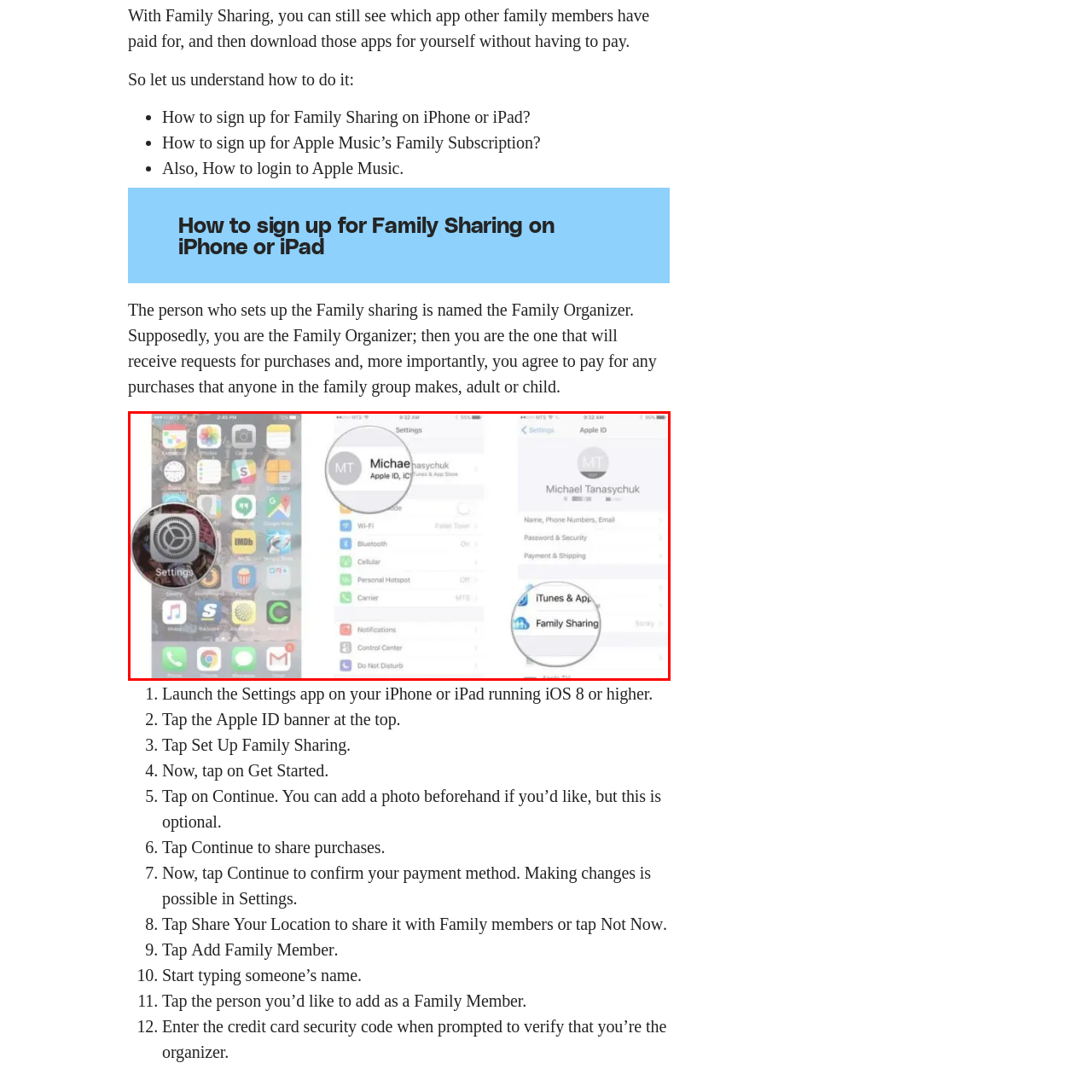Focus on the portion of the image highlighted in red and deliver a detailed explanation for the following question: How many segments does the image consist of?

The image is divided into three segments, which are the 'Home Screen', the 'Settings Menu', and the 'Apple ID Details'. This can be inferred by reading the caption, which describes each segment separately.